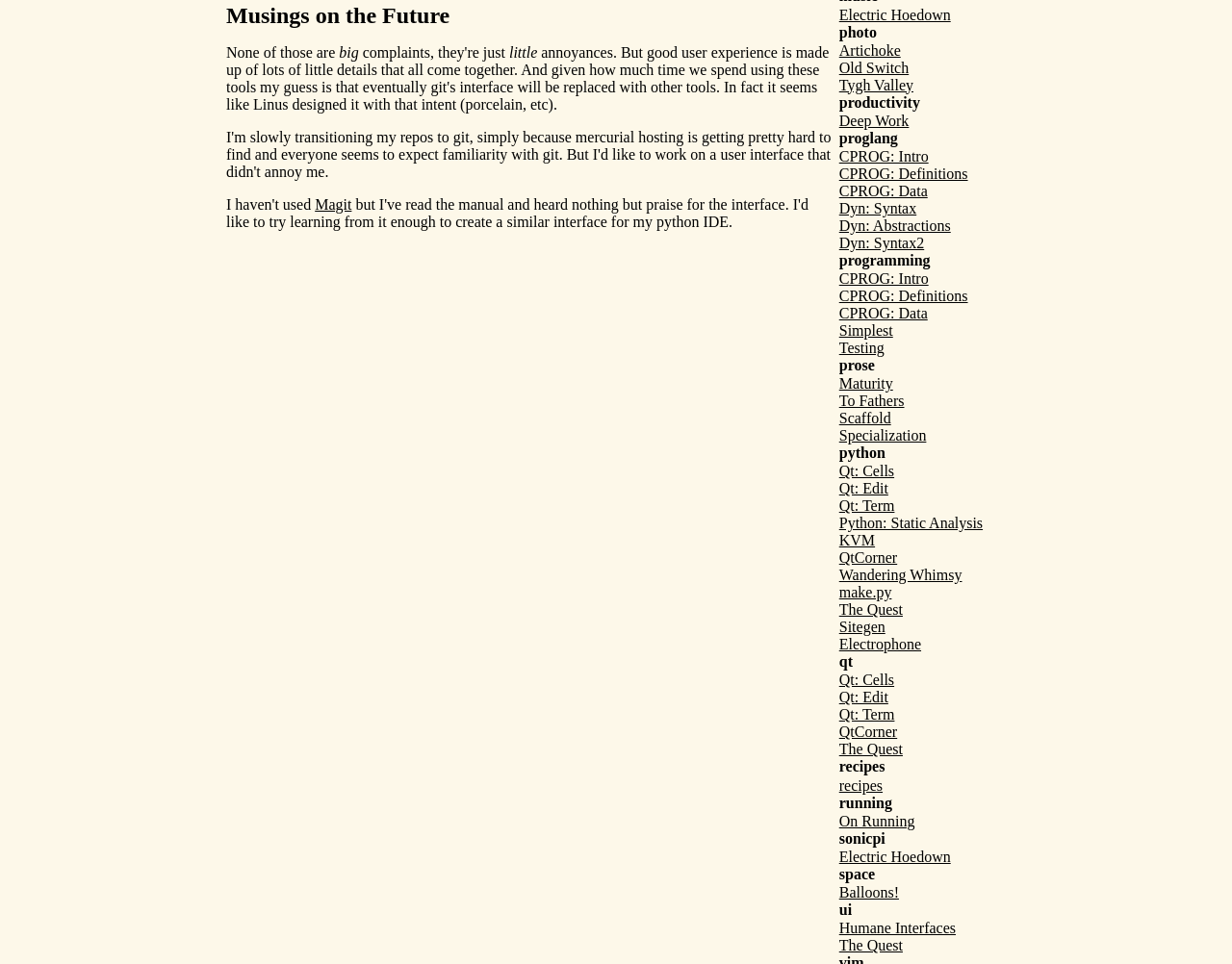Give a concise answer using one word or a phrase to the following question:
What is the link below the 'photo' heading?

Artichoke